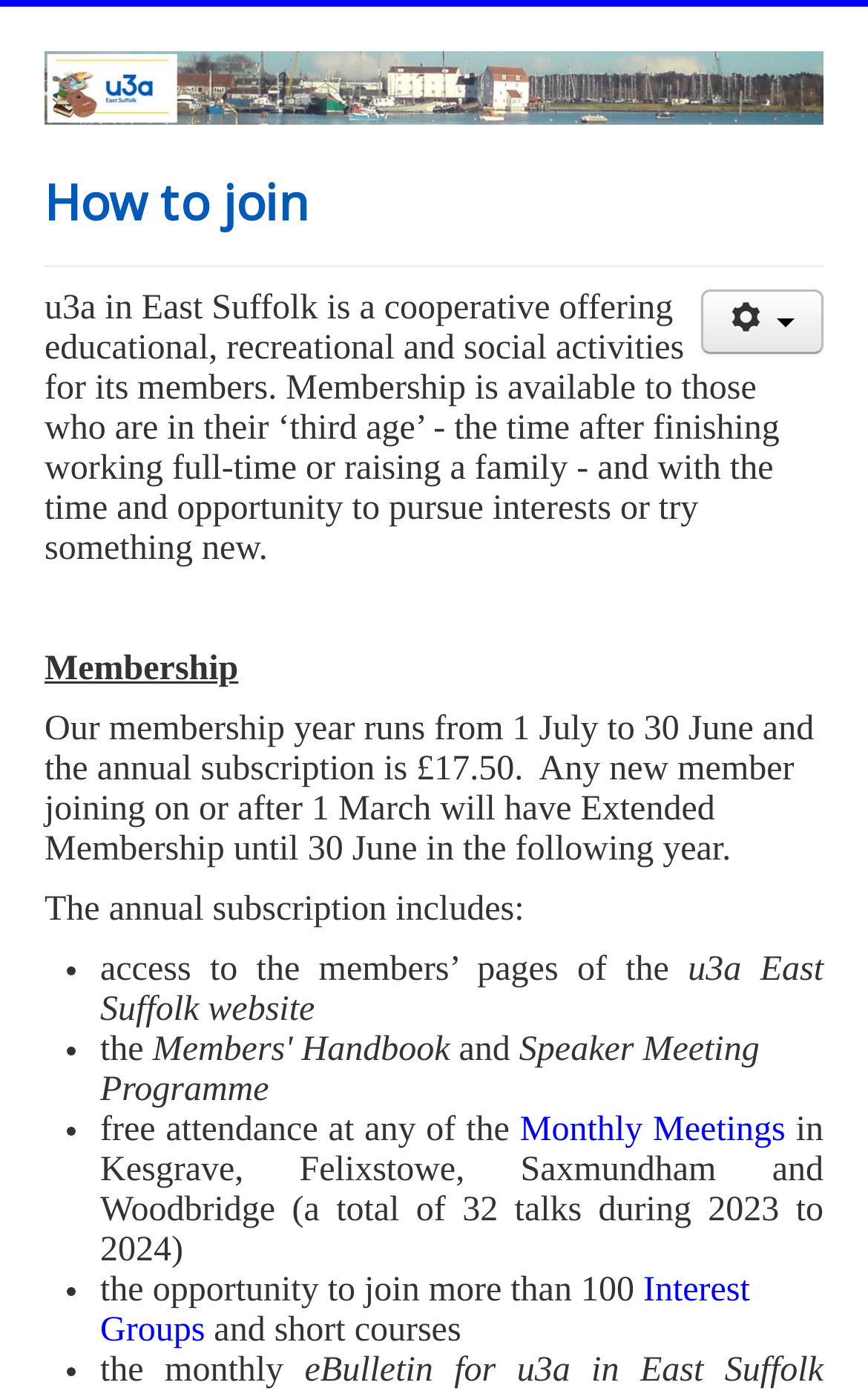Answer in one word or a short phrase: 
What is the purpose of u3a in East Suffolk?

Educational, recreational and social activities